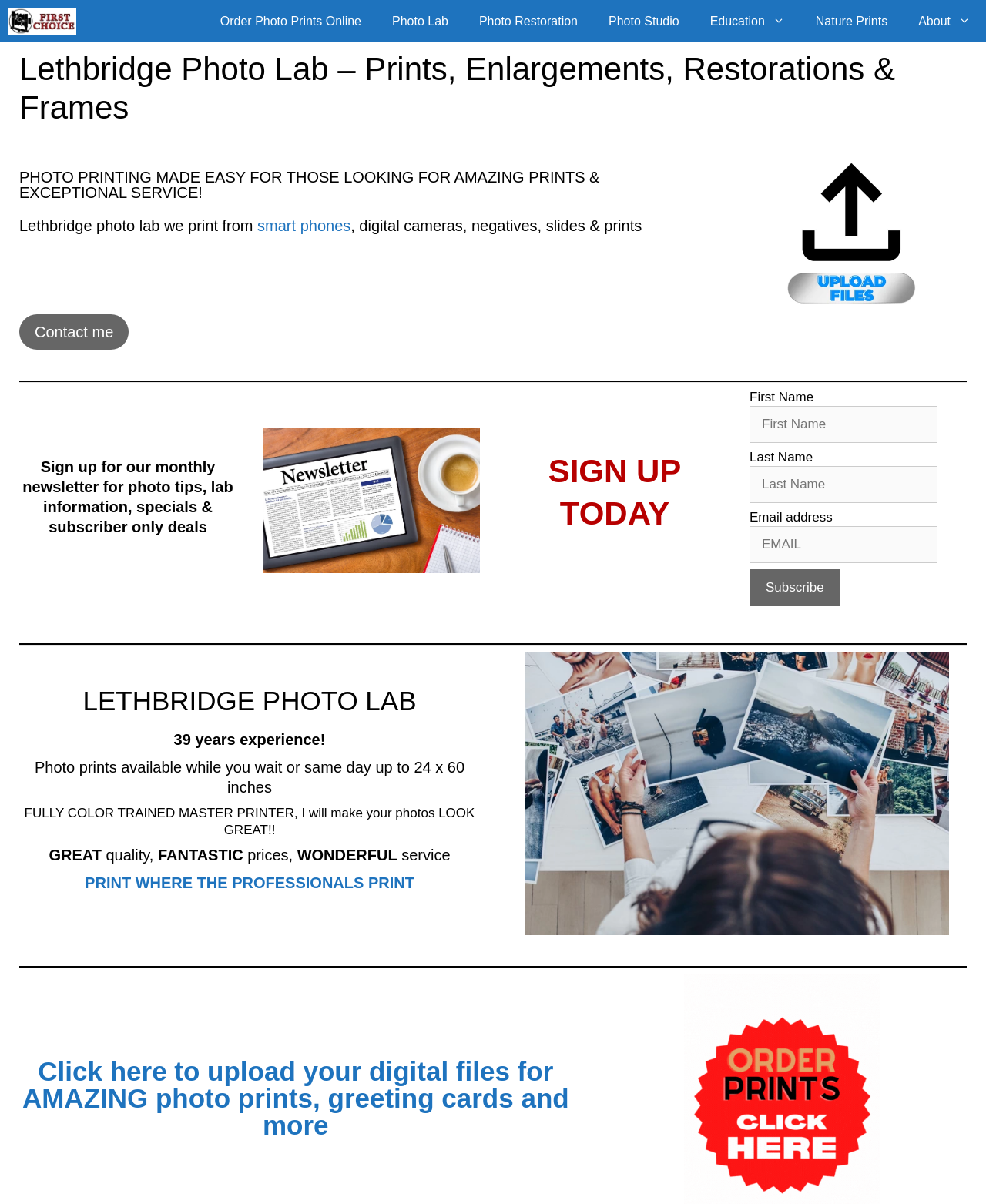Answer the following inquiry with a single word or phrase:
What is the purpose of the newsletter?

Photo tips, lab information, specials